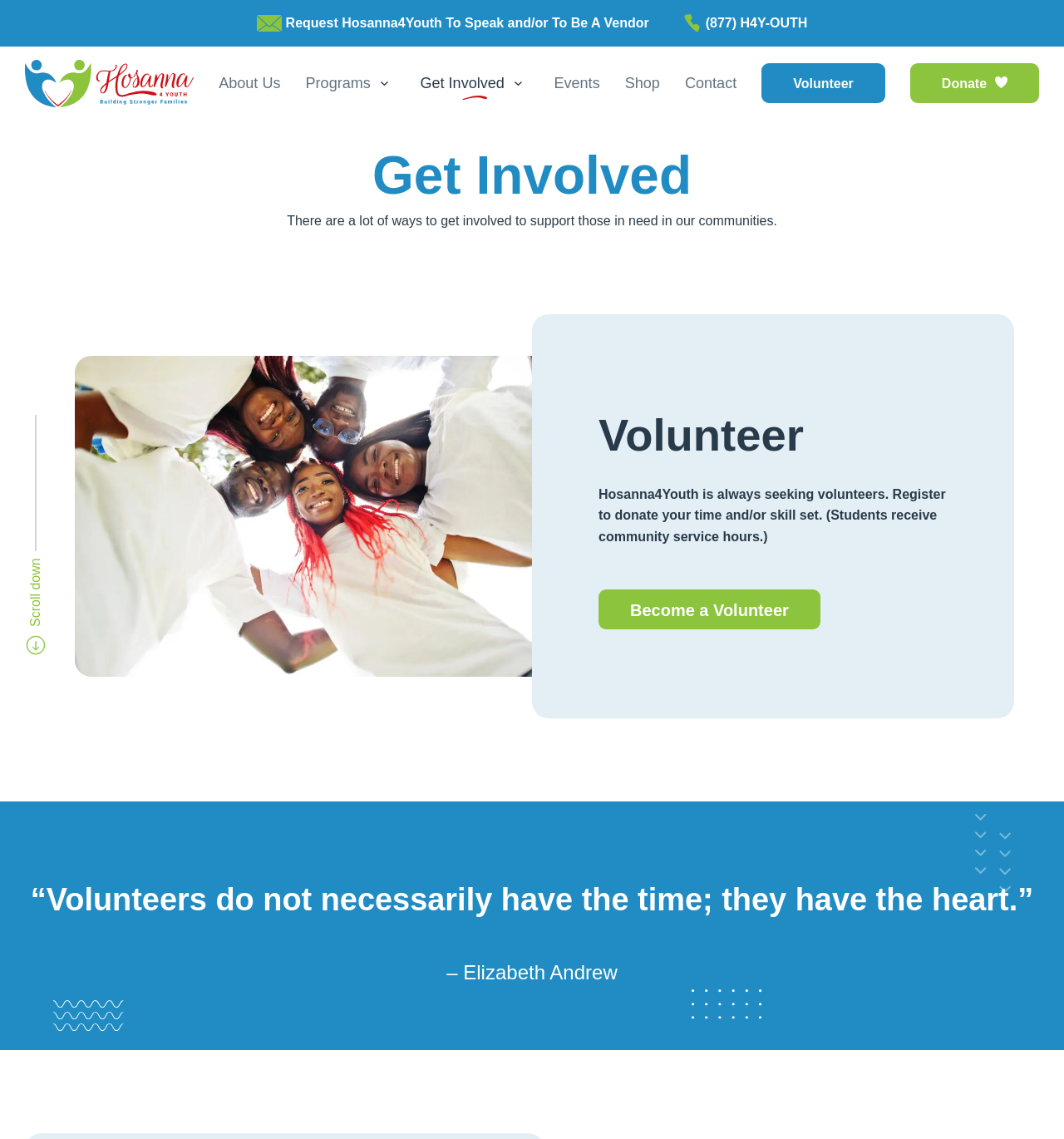Provide a comprehensive description of the webpage.

The webpage is about getting involved with Hosanna4Youth, a organization that supports those in need in communities. At the top left, there is a logo of Hosanna4Youth, which is an image with a link to the organization's main page. Next to the logo, there is a navigation menu with links to different sections of the website, including "About Us", "Programs", "Get Involved", "Events", "Shop", and "Contact".

Below the navigation menu, there is a heading that reads "Get Involved" and a brief description of how one can get involved to support those in need. On the left side of the page, there is a figure, which is an image, and a link to request Hosanna4Youth to speak and/or be a vendor. On the right side, there is another figure, which is an image, and a link to contact the organization with a phone number.

In the middle of the page, there is a section dedicated to volunteering. It has a heading that reads "Volunteer" and a description of how Hosanna4Youth is always seeking volunteers. There is a link to become a volunteer and a quote about volunteering from Elizabeth Andrew.

At the bottom of the page, there are three images, which are likely decorative or used to separate sections of the page. There are also two links to "Volunteer" and "Donate" on the bottom right side of the page.